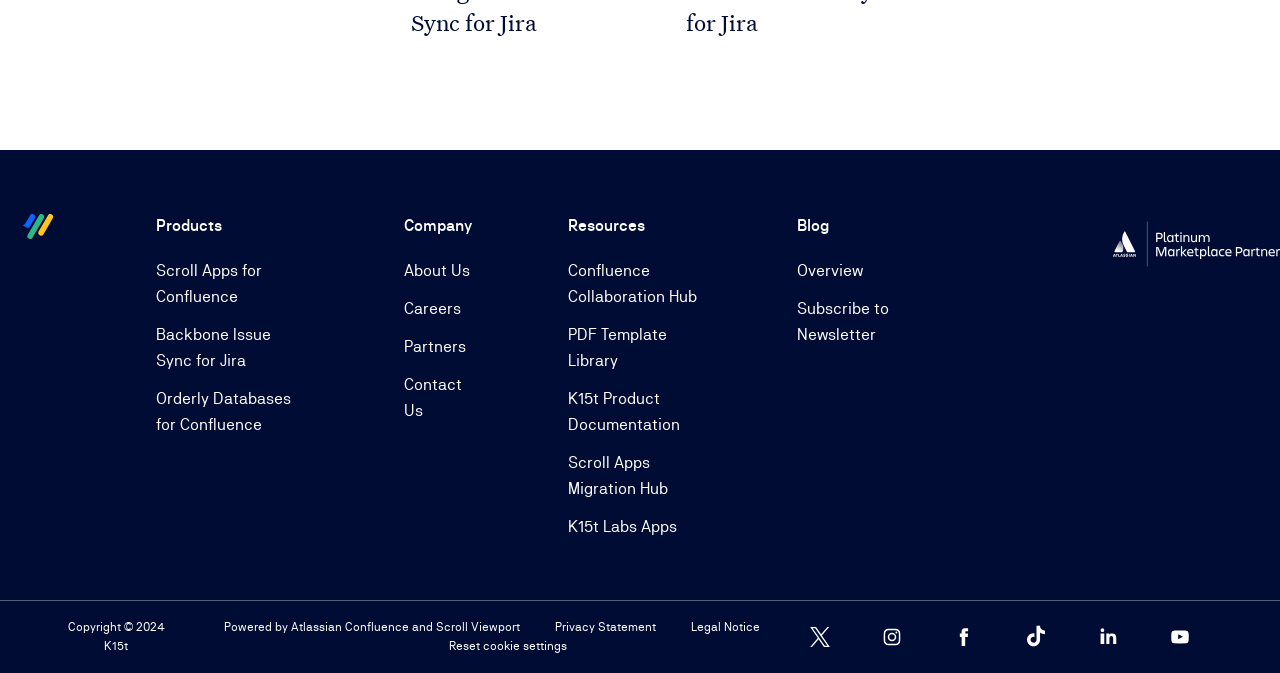Pinpoint the bounding box coordinates of the element you need to click to execute the following instruction: "Go to the home page". The bounding box should be represented by four float numbers between 0 and 1, in the format [left, top, right, bottom].

[0.0, 0.318, 0.059, 0.356]